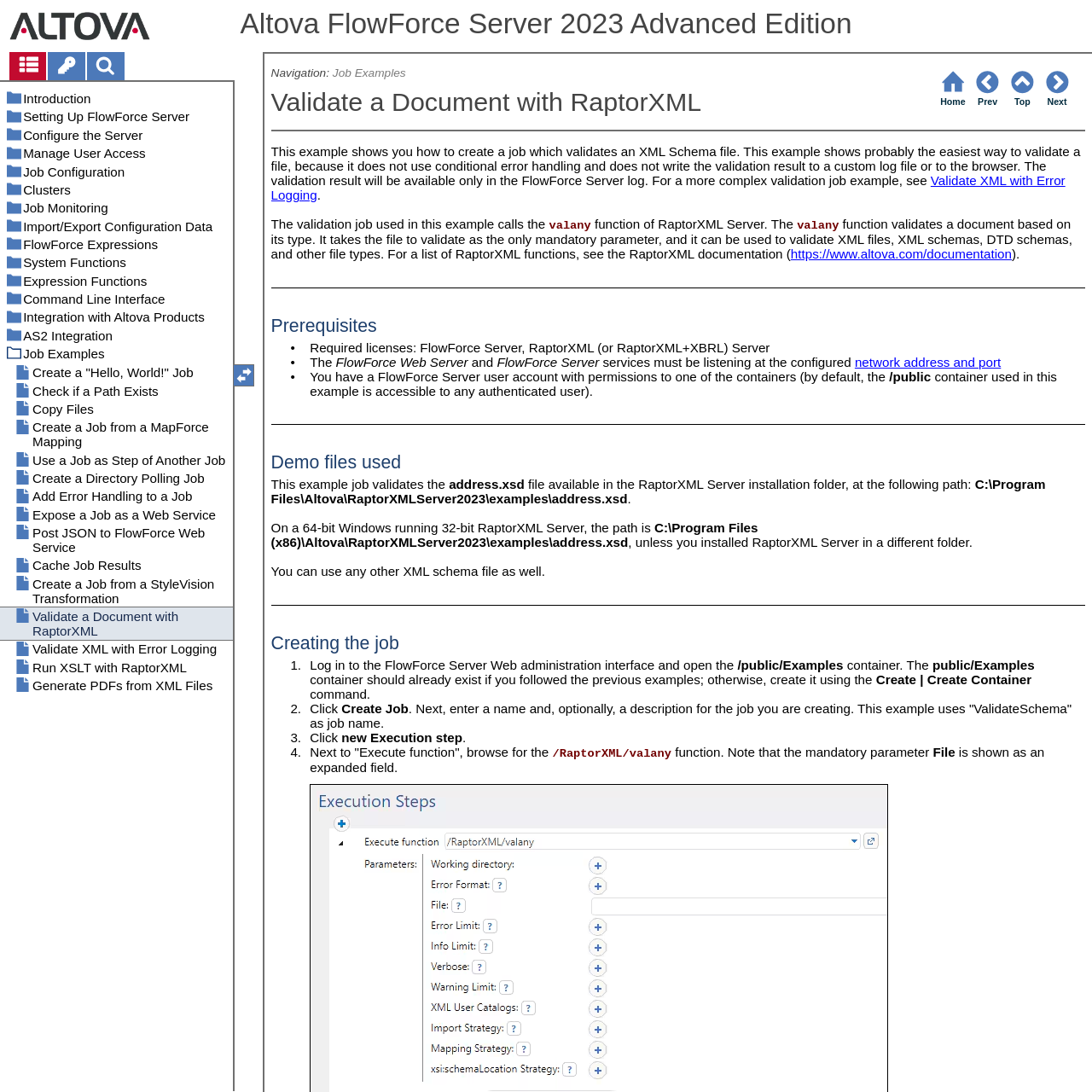Can you find the bounding box coordinates for the element to click on to achieve the instruction: "Click on New Features"?

[0.0, 0.099, 0.213, 0.115]